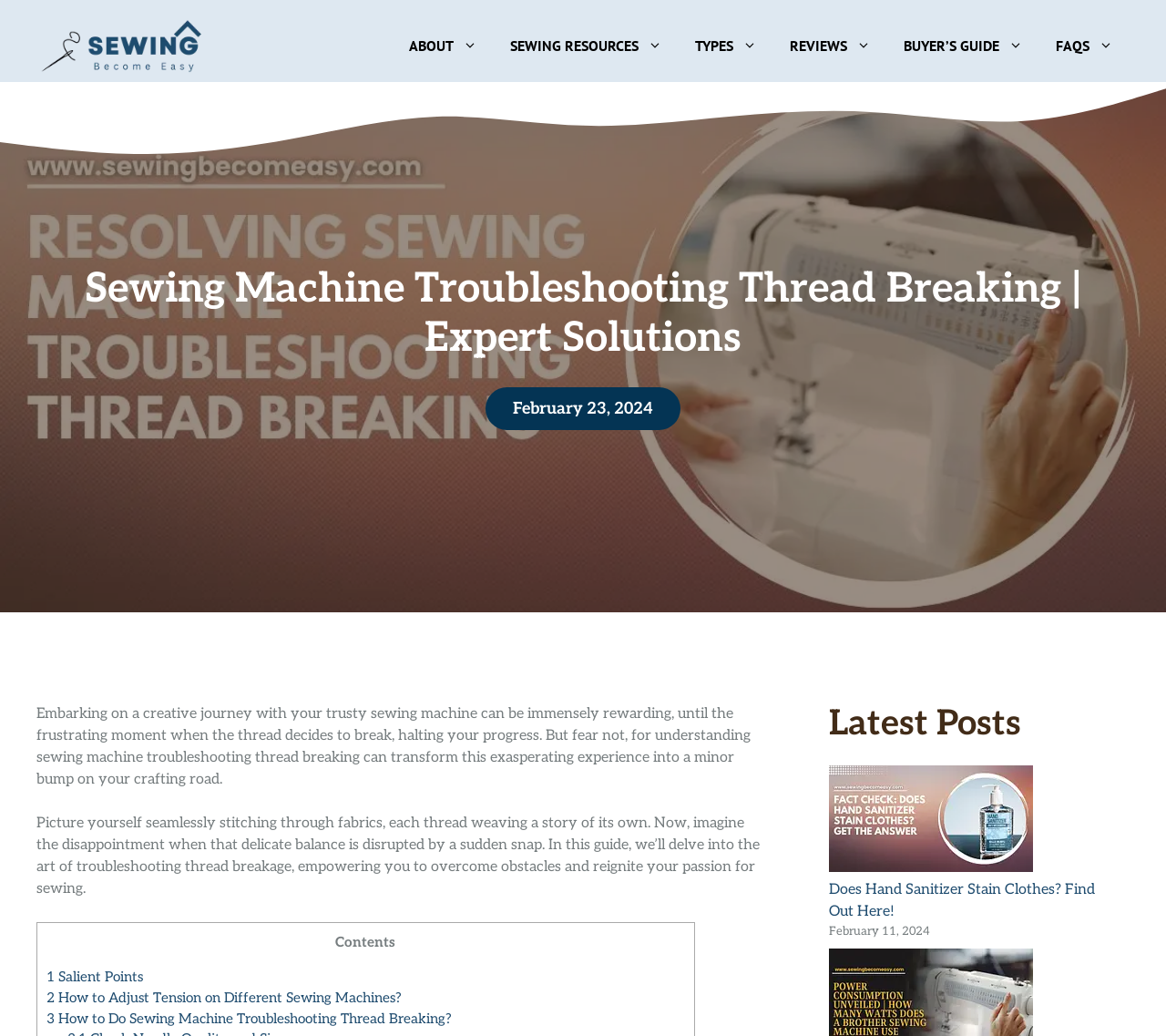Answer the question below using just one word or a short phrase: 
What is the purpose of the webpage?

To provide solutions for sewing machine troubleshooting